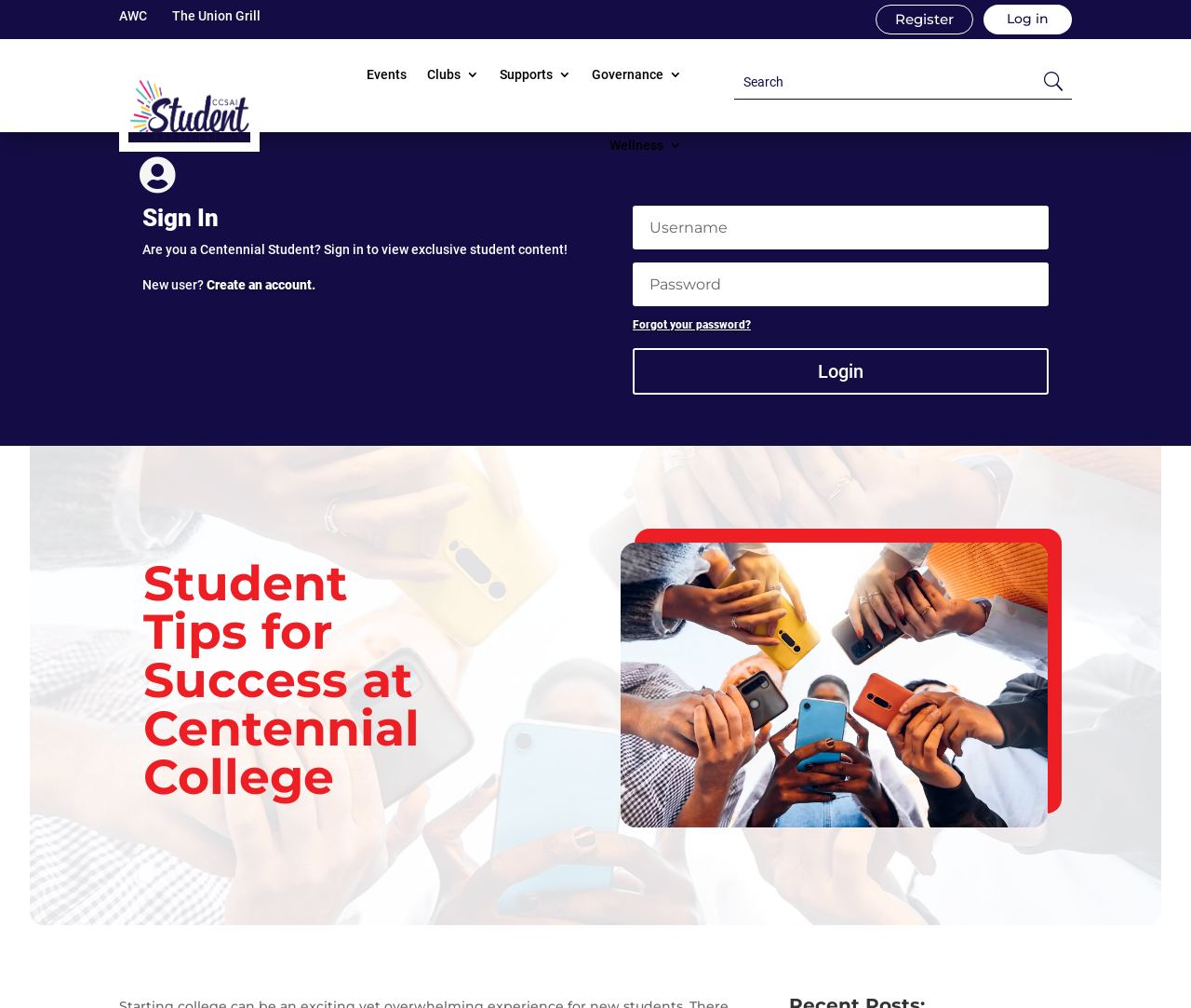Pinpoint the bounding box coordinates of the area that must be clicked to complete this instruction: "View events".

[0.308, 0.039, 0.341, 0.109]